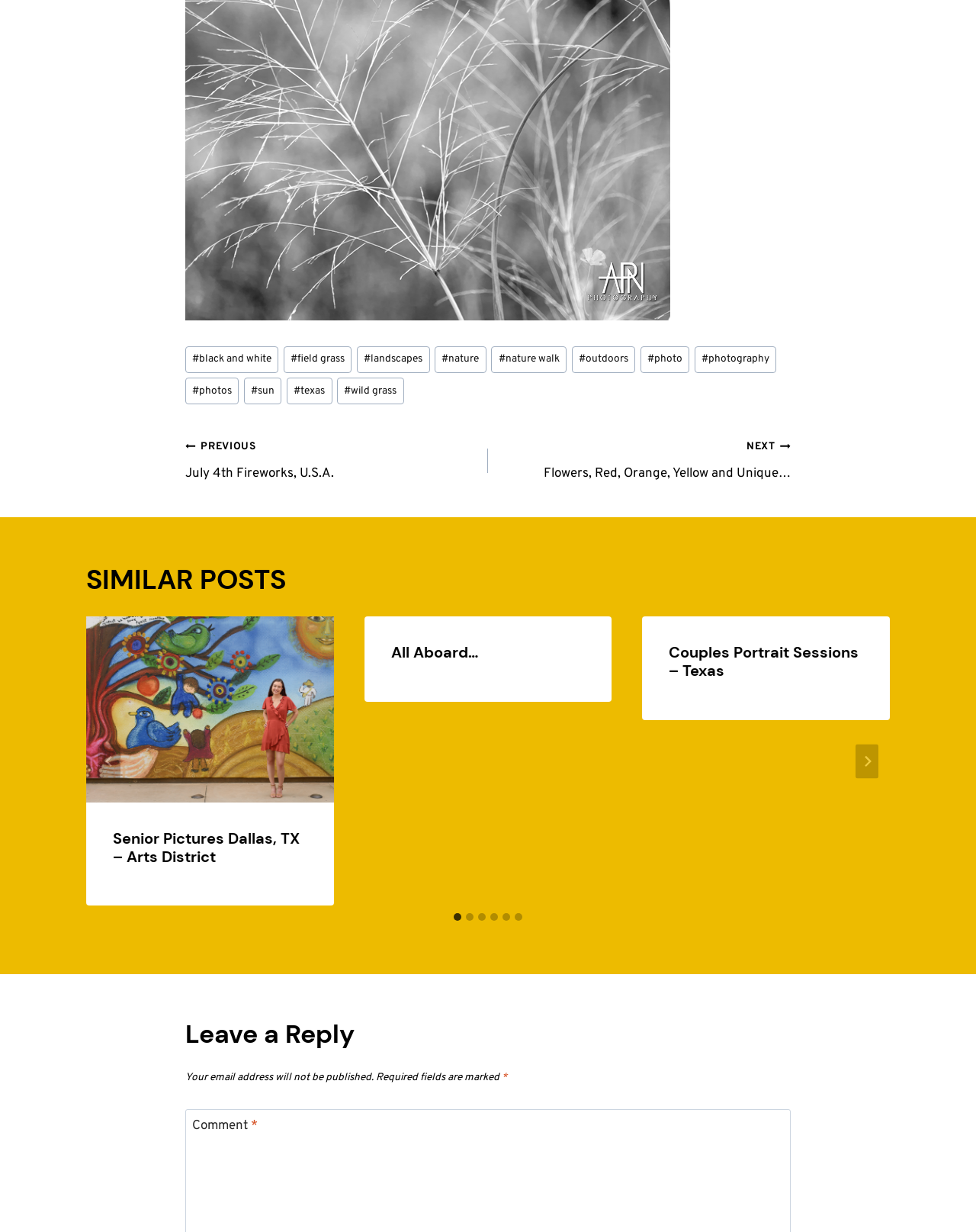What is the title of the first similar post?
Please provide a single word or phrase as your answer based on the screenshot.

Senior Pictures Dallas, TX – Arts District